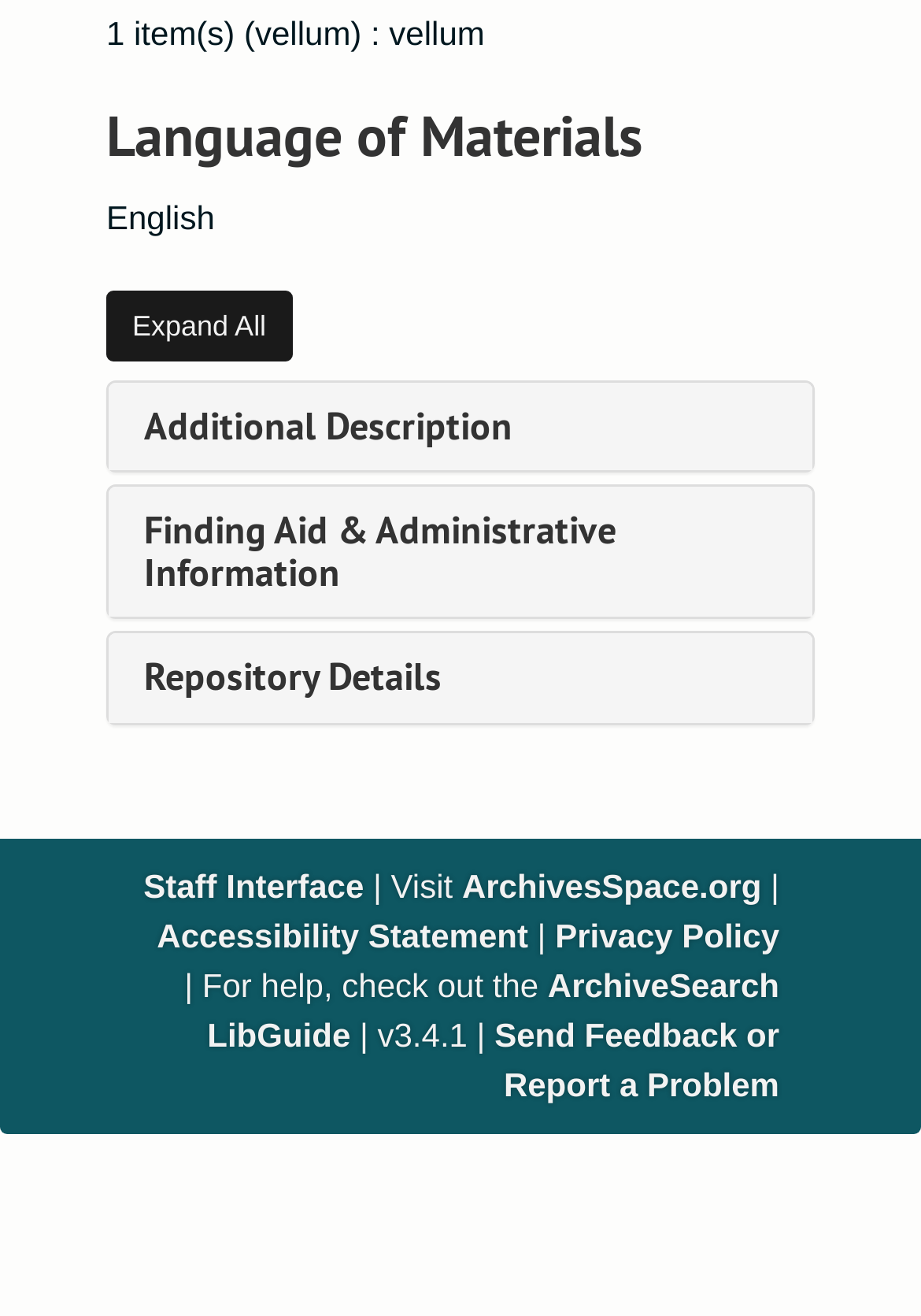How many items are there?
Using the information presented in the image, please offer a detailed response to the question.

I found the answer by looking at the top-most text, which says '1 item(s) (vellum) : vellum'.